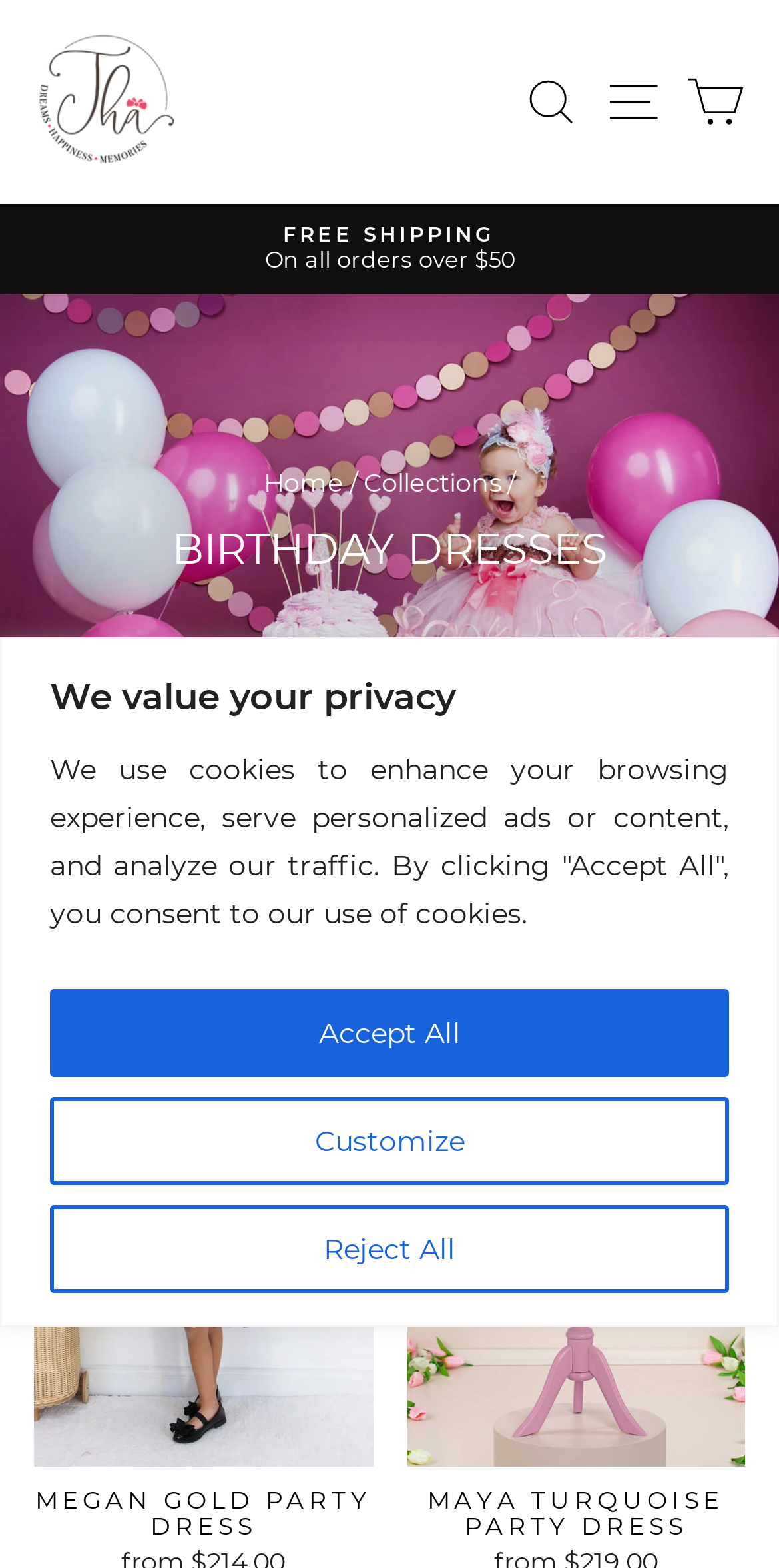Is there a filtering option for the dresses?
Kindly give a detailed and elaborate answer to the question.

I found a button element with the text 'Filter' at coordinates [0.044, 0.536, 0.482, 0.592], which suggests that there is a filtering option for the dresses. This button is likely a toggle button that allows users to filter the dresses by specific criteria, such as price or style.